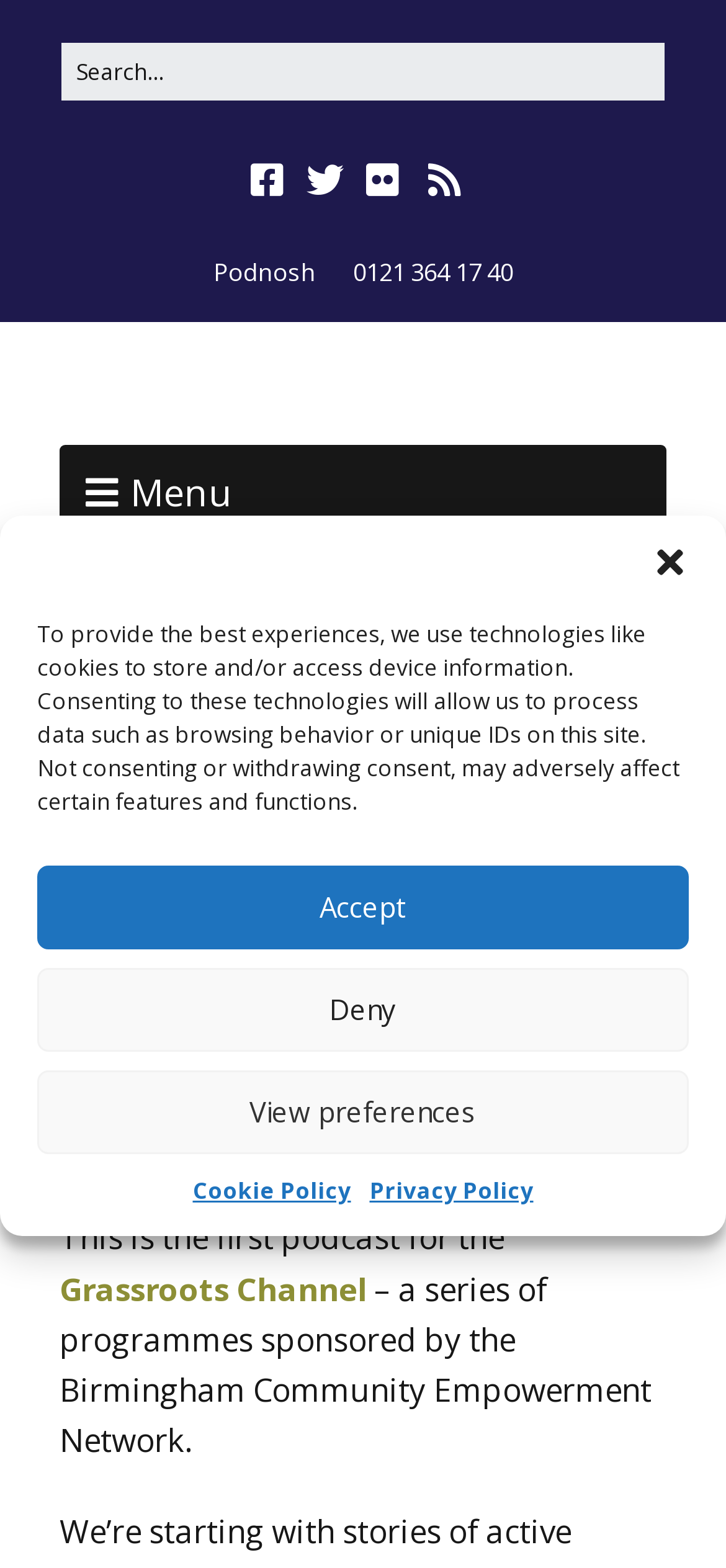Please find the bounding box coordinates in the format (top-left x, top-left y, bottom-right x, bottom-right y) for the given element description. Ensure the coordinates are floating point numbers between 0 and 1. Description: 11th July 2006

[0.082, 0.484, 0.356, 0.504]